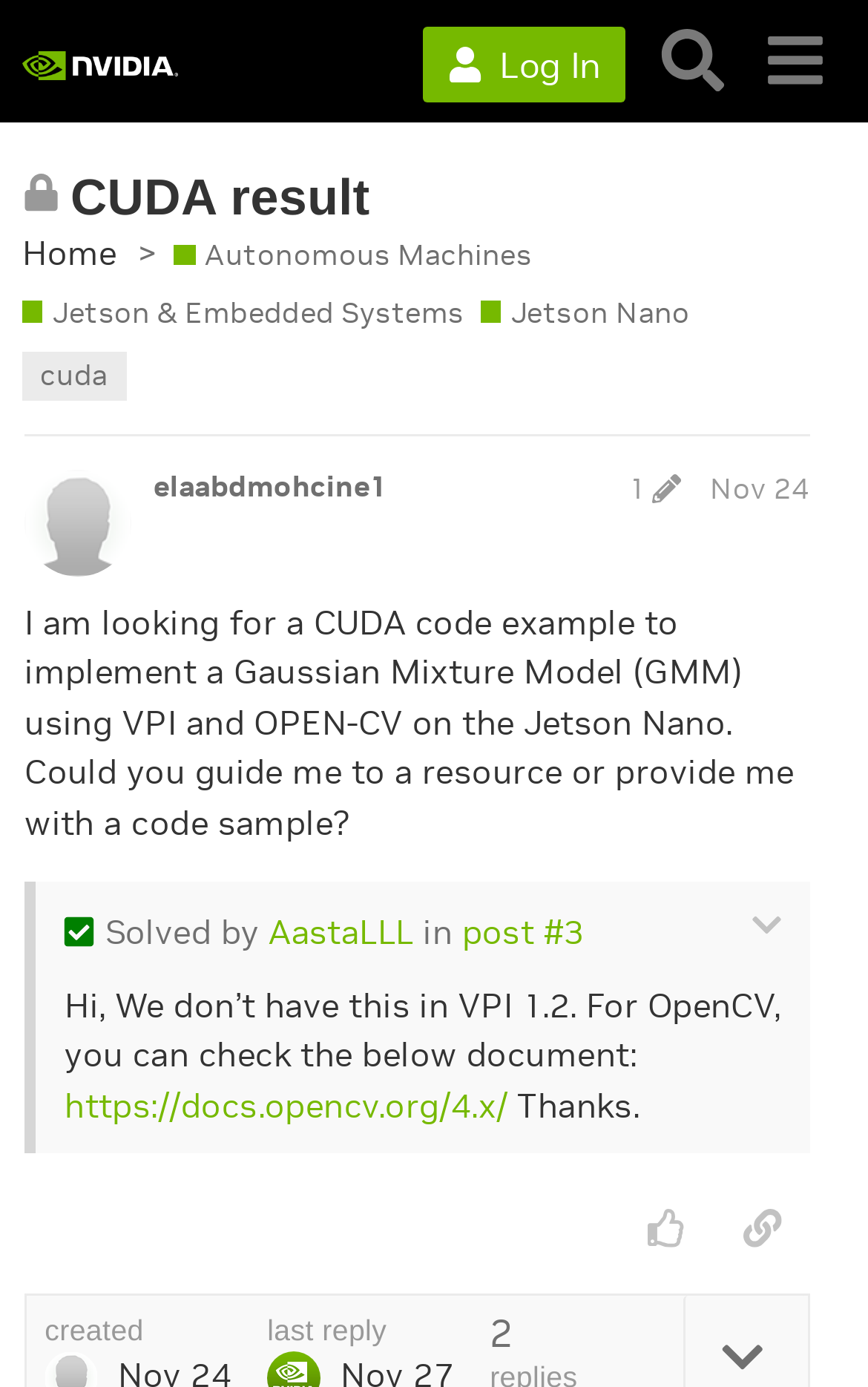Specify the bounding box coordinates for the region that must be clicked to perform the given instruction: "Search the Forums".

[0.741, 0.007, 0.857, 0.081]